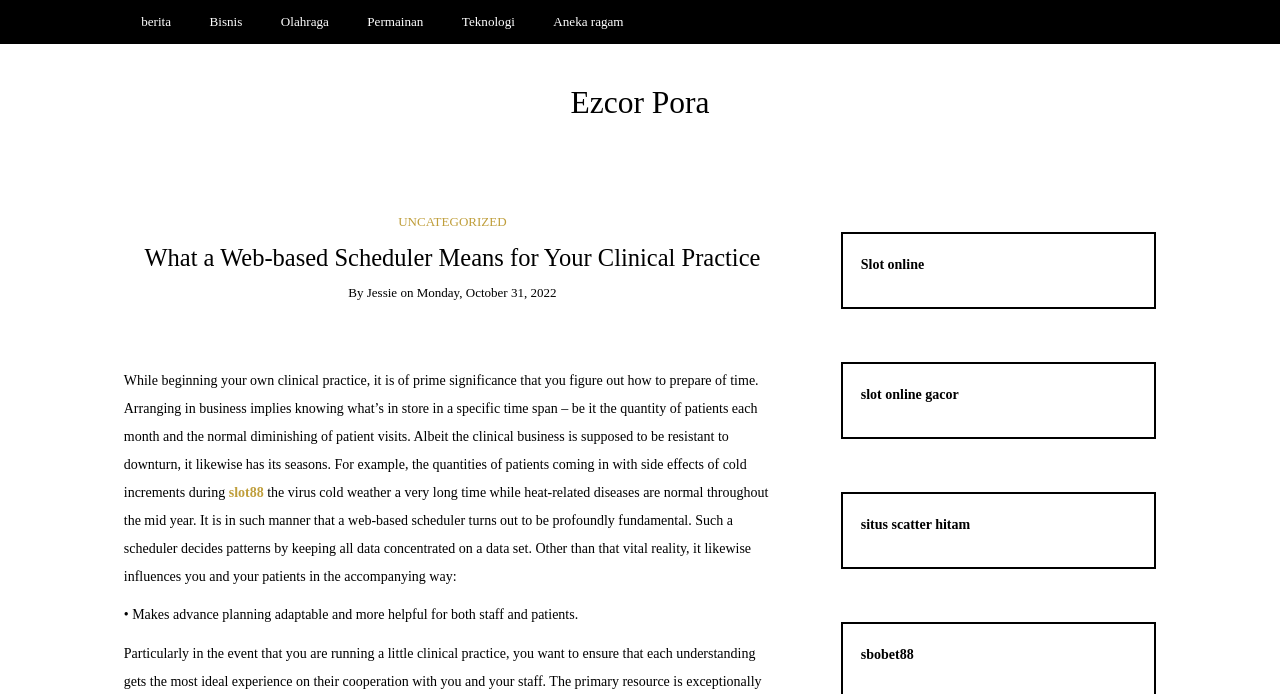Specify the bounding box coordinates of the element's region that should be clicked to achieve the following instruction: "Visit Slot online website". The bounding box coordinates consist of four float numbers between 0 and 1, in the format [left, top, right, bottom].

[0.672, 0.37, 0.722, 0.392]